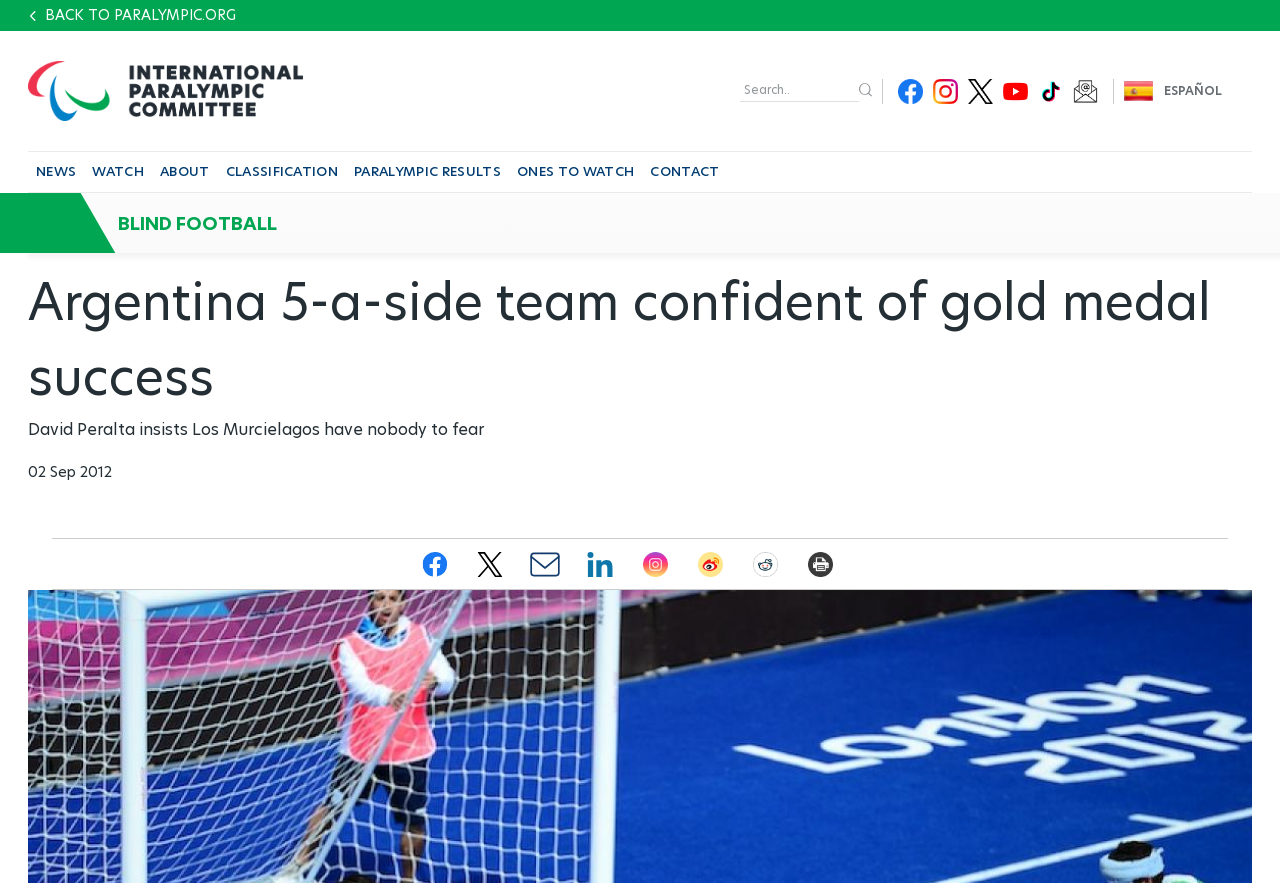Answer the question below with a single word or a brief phrase: 
What is the name of the team mentioned in the article?

Los Murcielagos